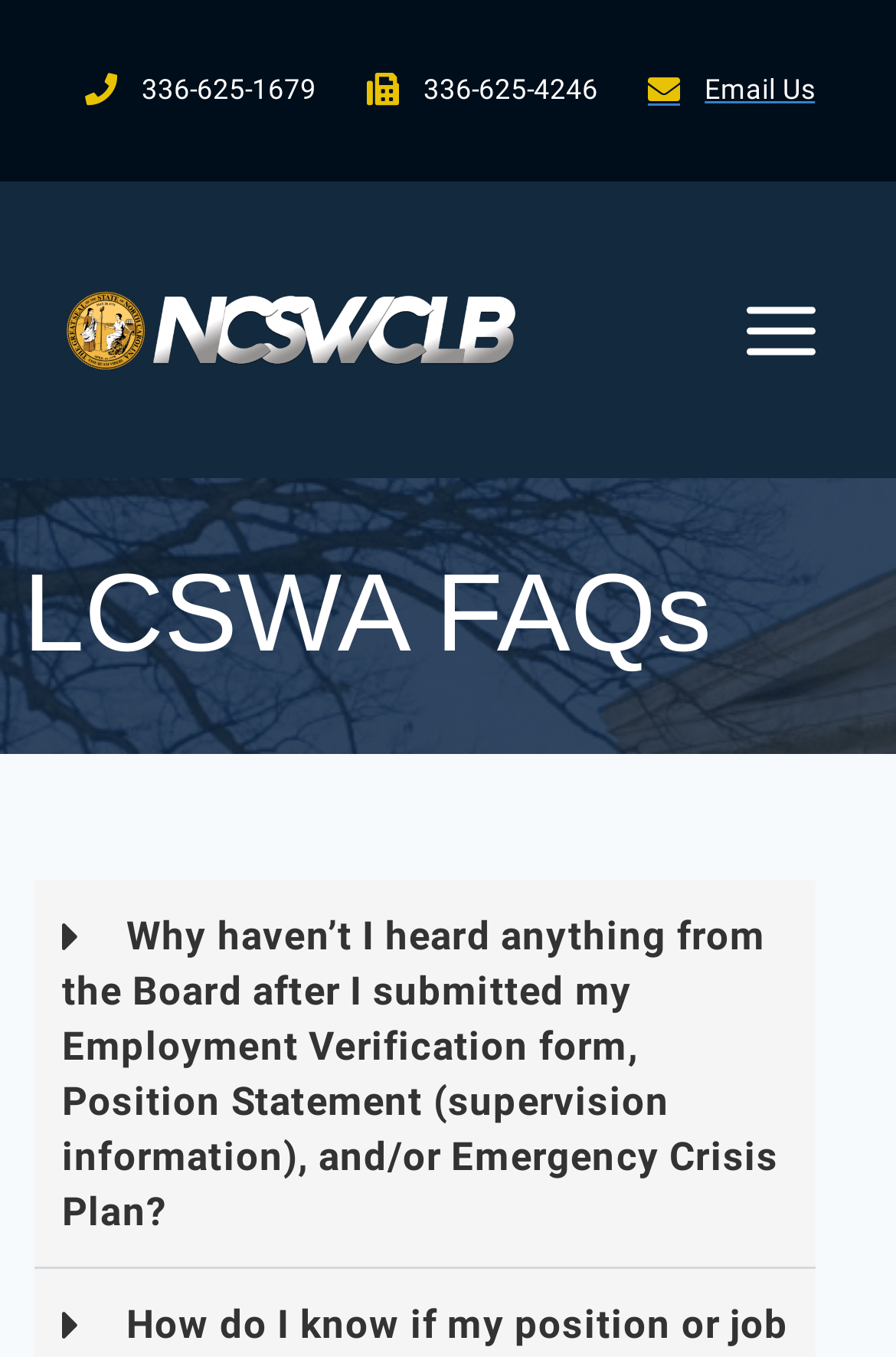What is the phone number on the top left?
Using the details from the image, give an elaborate explanation to answer the question.

I looked at the top left section of the webpage and found a static text element with the phone number 336-625-1679.